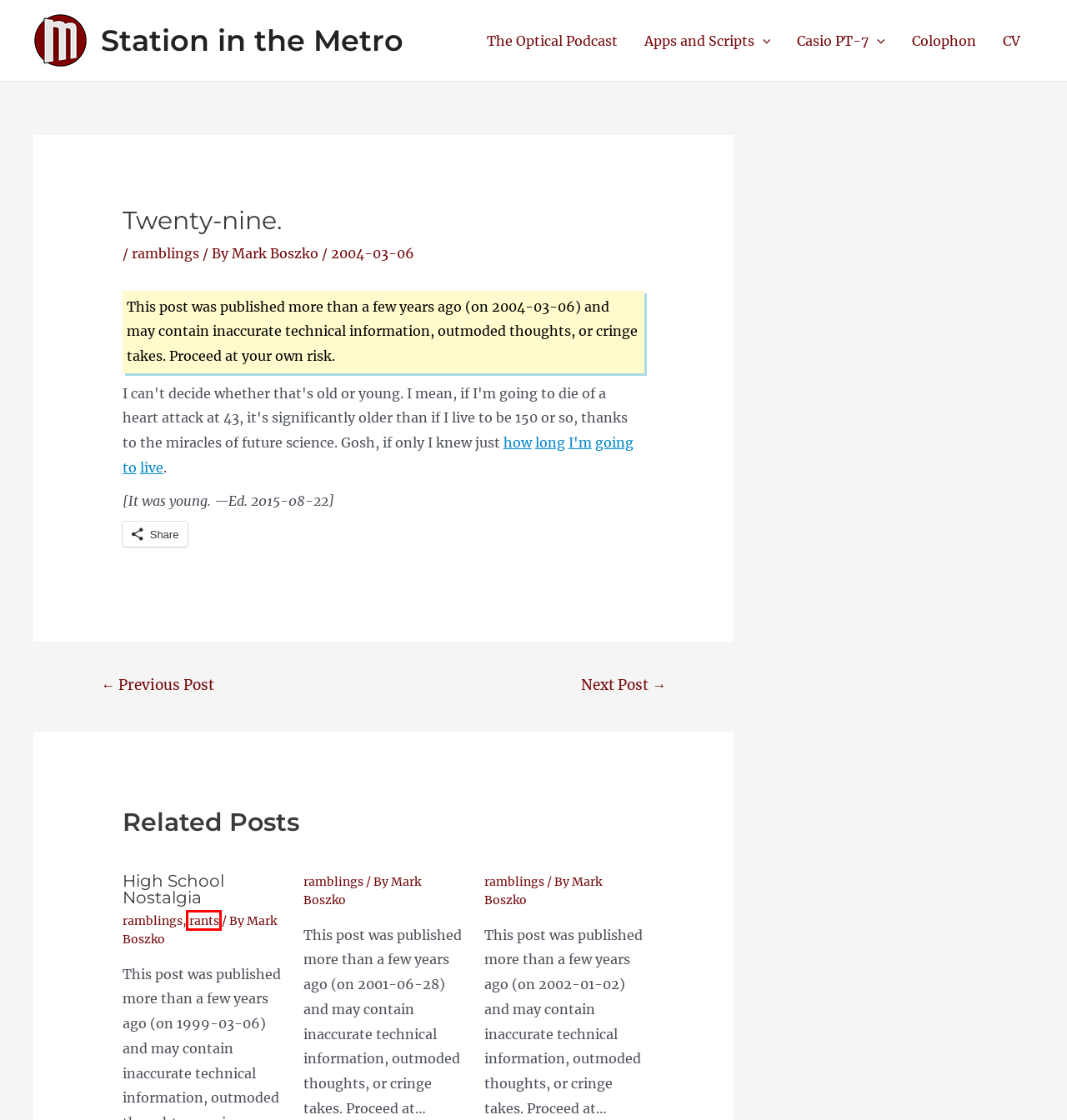Review the screenshot of a webpage that includes a red bounding box. Choose the most suitable webpage description that matches the new webpage after clicking the element within the red bounding box. Here are the candidates:
A. ker-SHAW! – Station in the Metro
B. The Optical Movie VFX Podcast
C. rants – Station in the Metro
D. Station in the Metro – the apparition of these faces in the crowd; petals on a wet, black bough
E. MSNBC News - Breaking News and News Today | Latest News
F. Colophon – Station in the Metro
G. ramblings – Station in the Metro
H. Mark Boszko – Station in the Metro

C